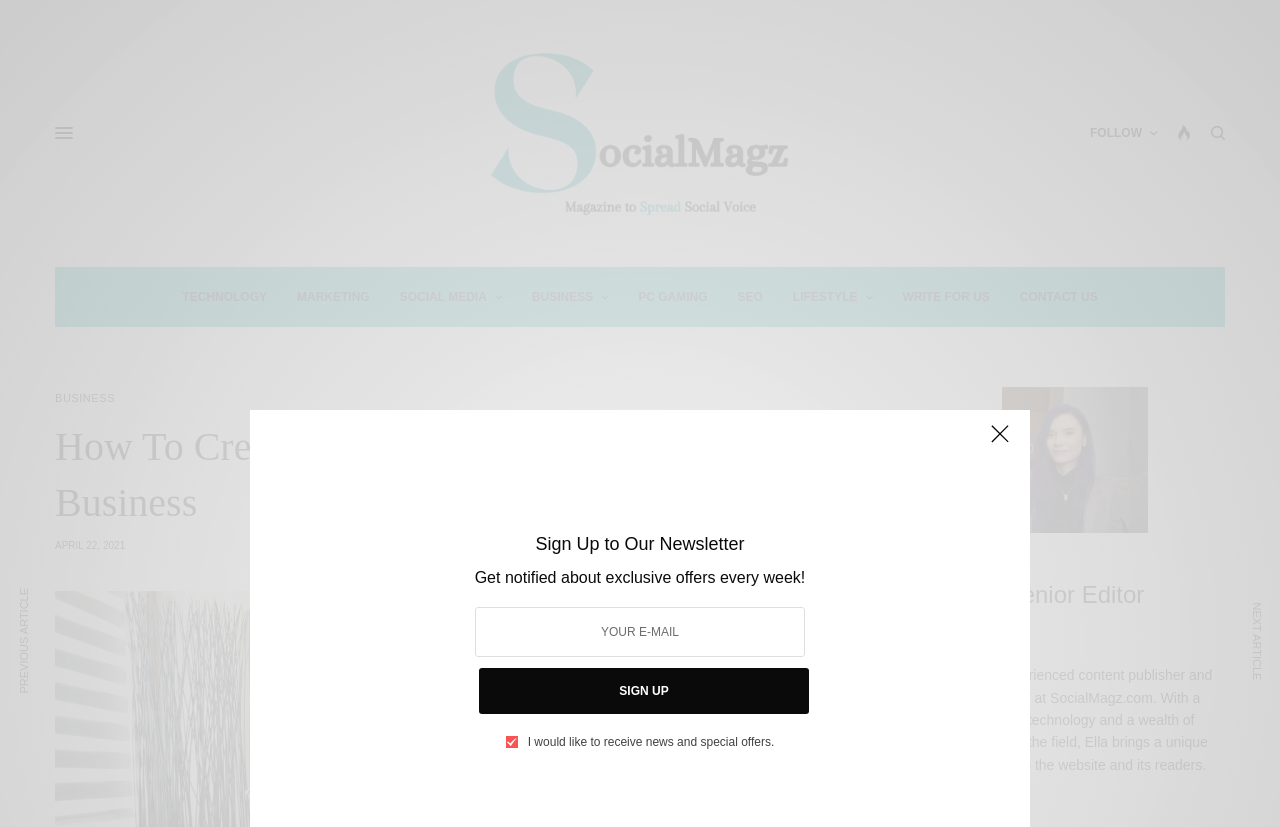Identify the bounding box coordinates of the region I need to click to complete this instruction: "Click on the TECHNOLOGY link".

[0.142, 0.322, 0.209, 0.395]